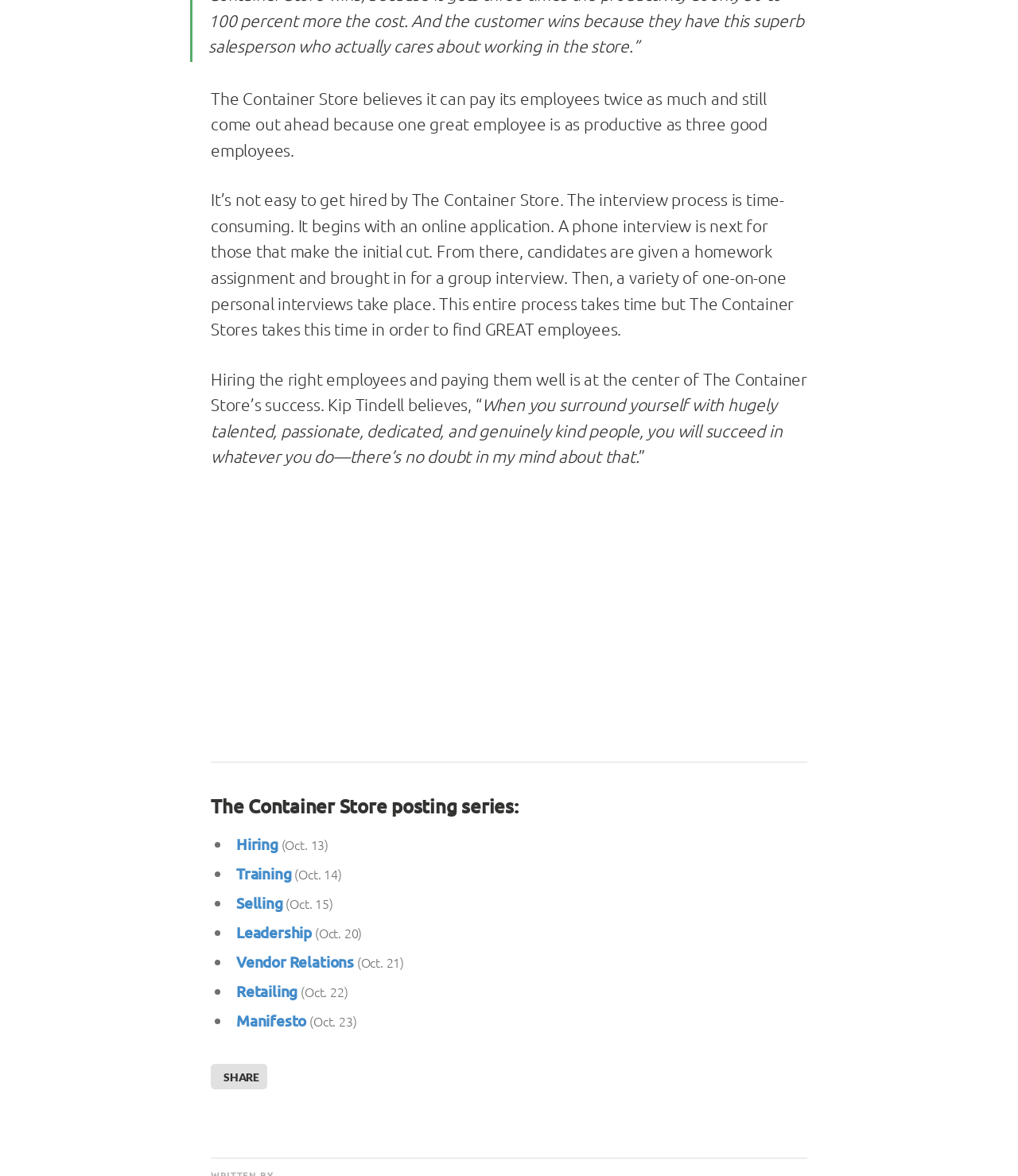How many links are listed under 'The Container Store posting series'?
Answer the question in a detailed and comprehensive manner.

The webpage has a section titled 'The Container Store posting series:' which lists several links. Upon counting, I found 7 links: 'Hiring', 'Training', 'Selling', 'Leadership', 'Vendor Relations', 'Retailing', and 'Manifesto'.